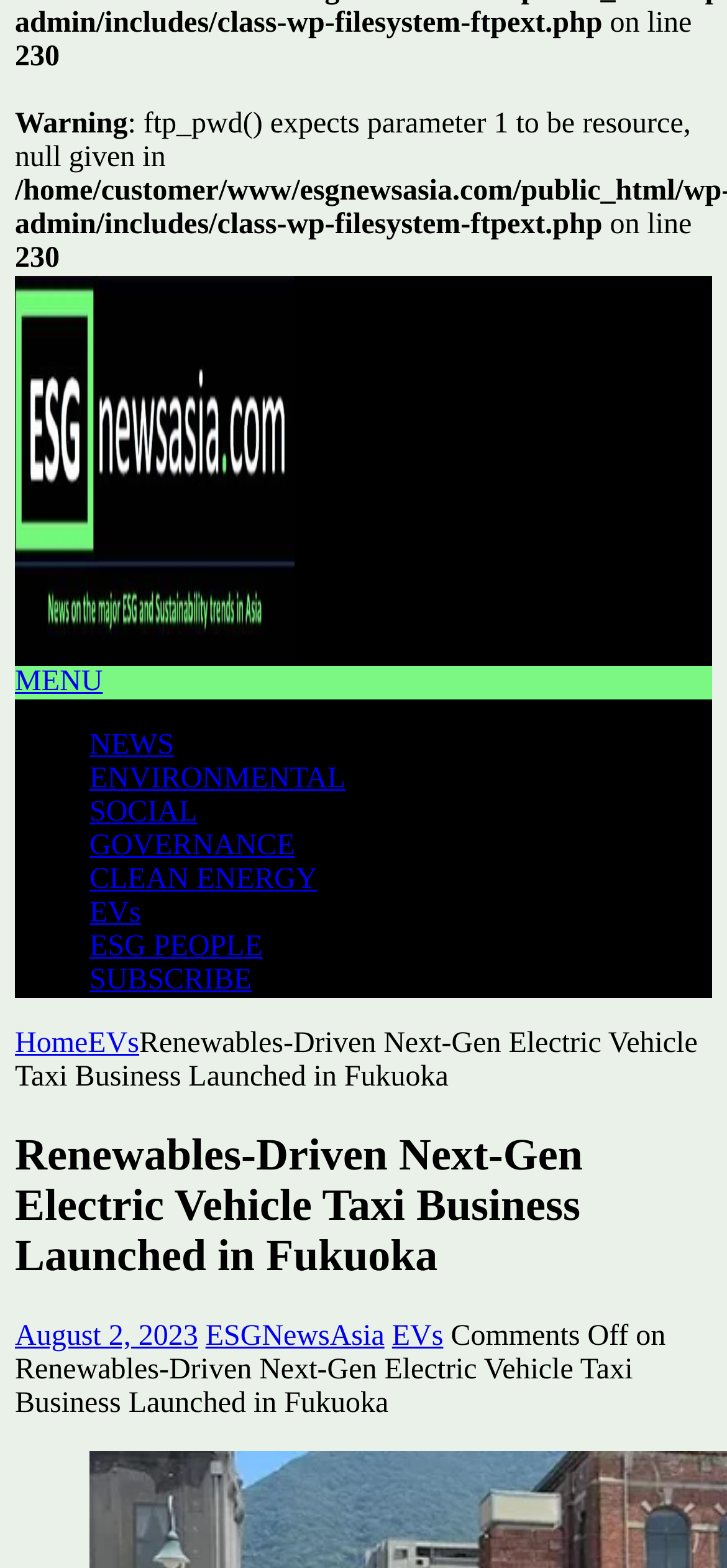Give the bounding box coordinates for the element described by: "MENU".

[0.021, 0.425, 0.141, 0.445]